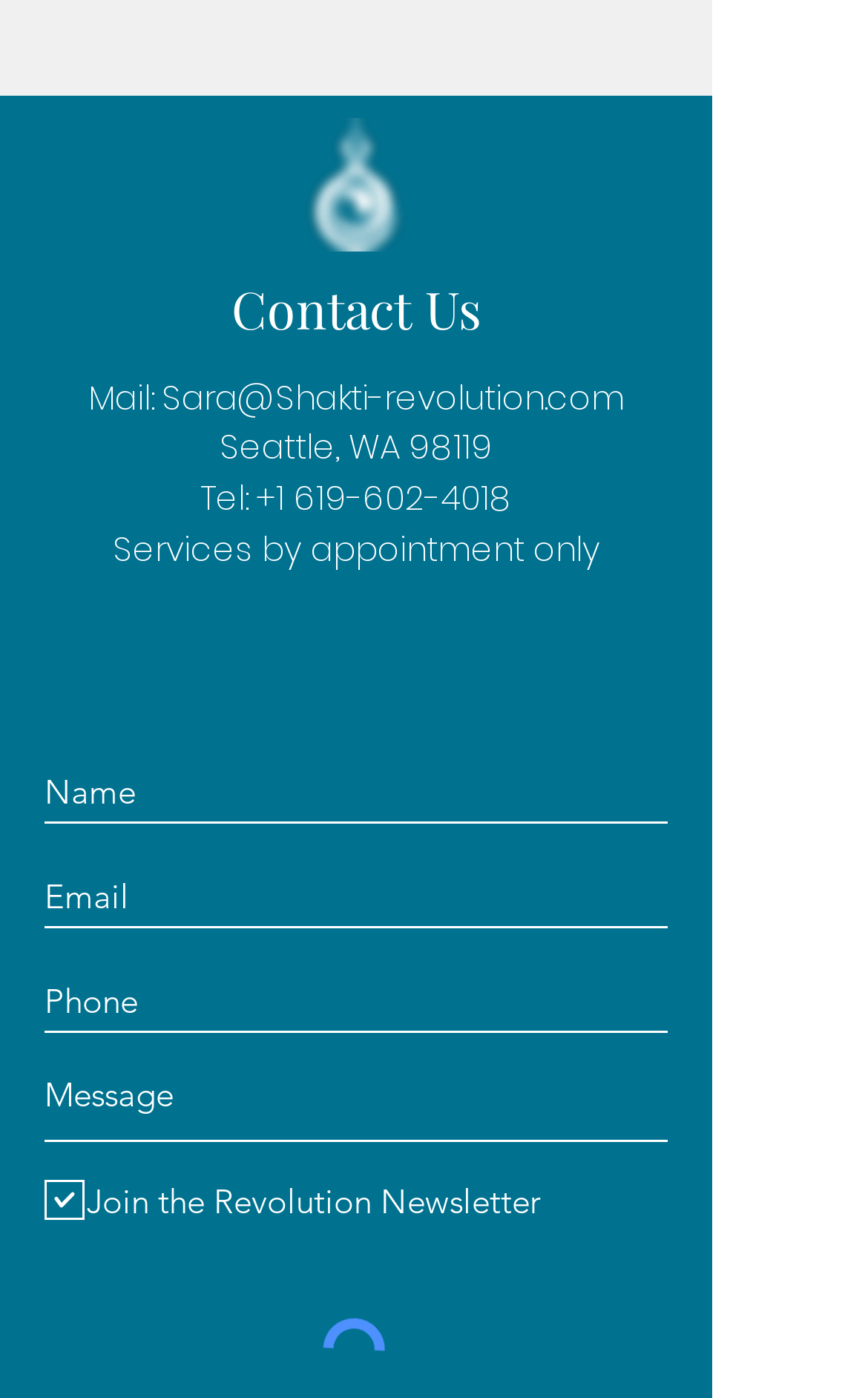What is the company's email address?
Refer to the image and give a detailed answer to the question.

The company's email address can be found in the contact information section, where it is listed as 'Mail:' followed by the email address 'Sara@Shakti-revolution.com'.